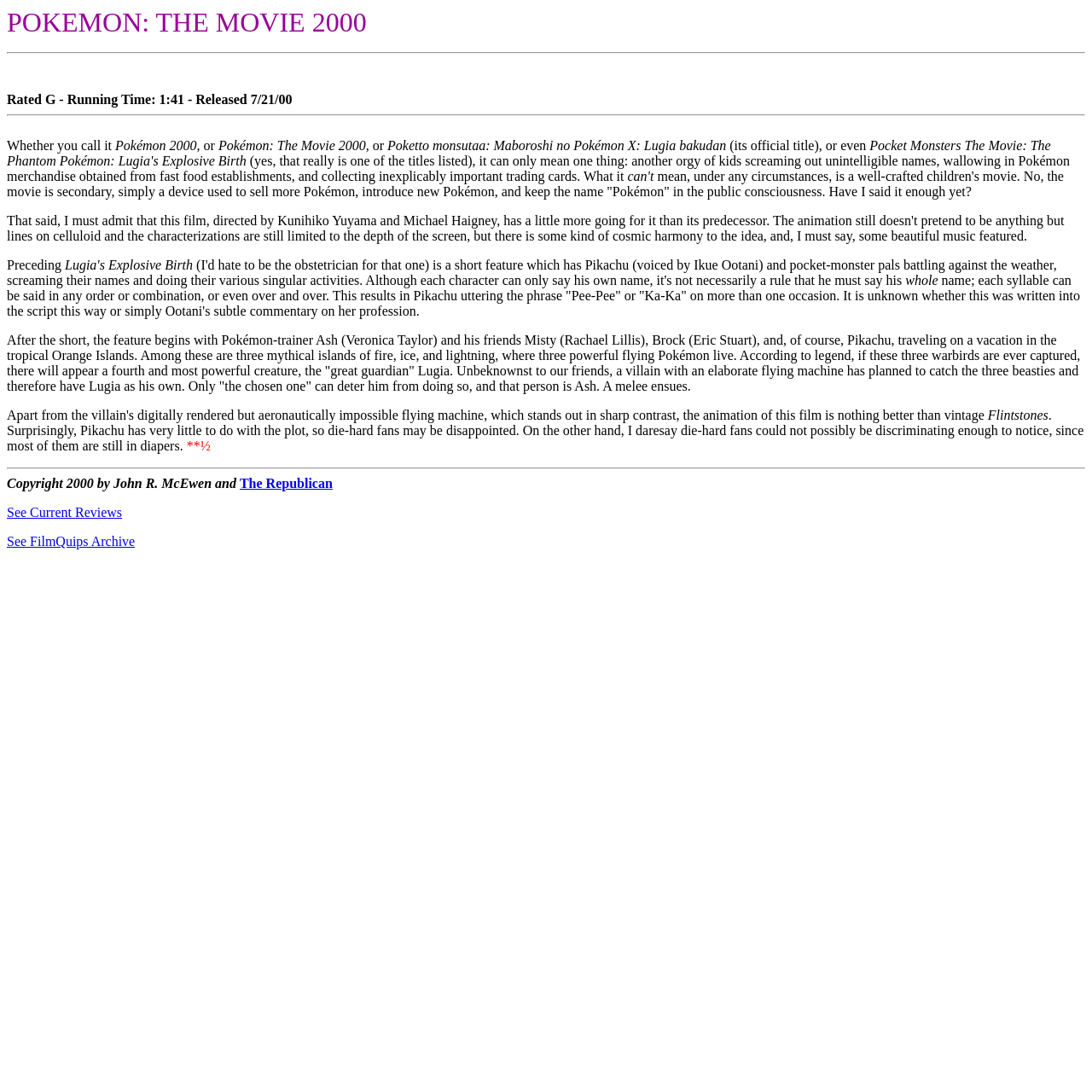Give a one-word or short phrase answer to this question: 
How many mythical islands are mentioned?

Three